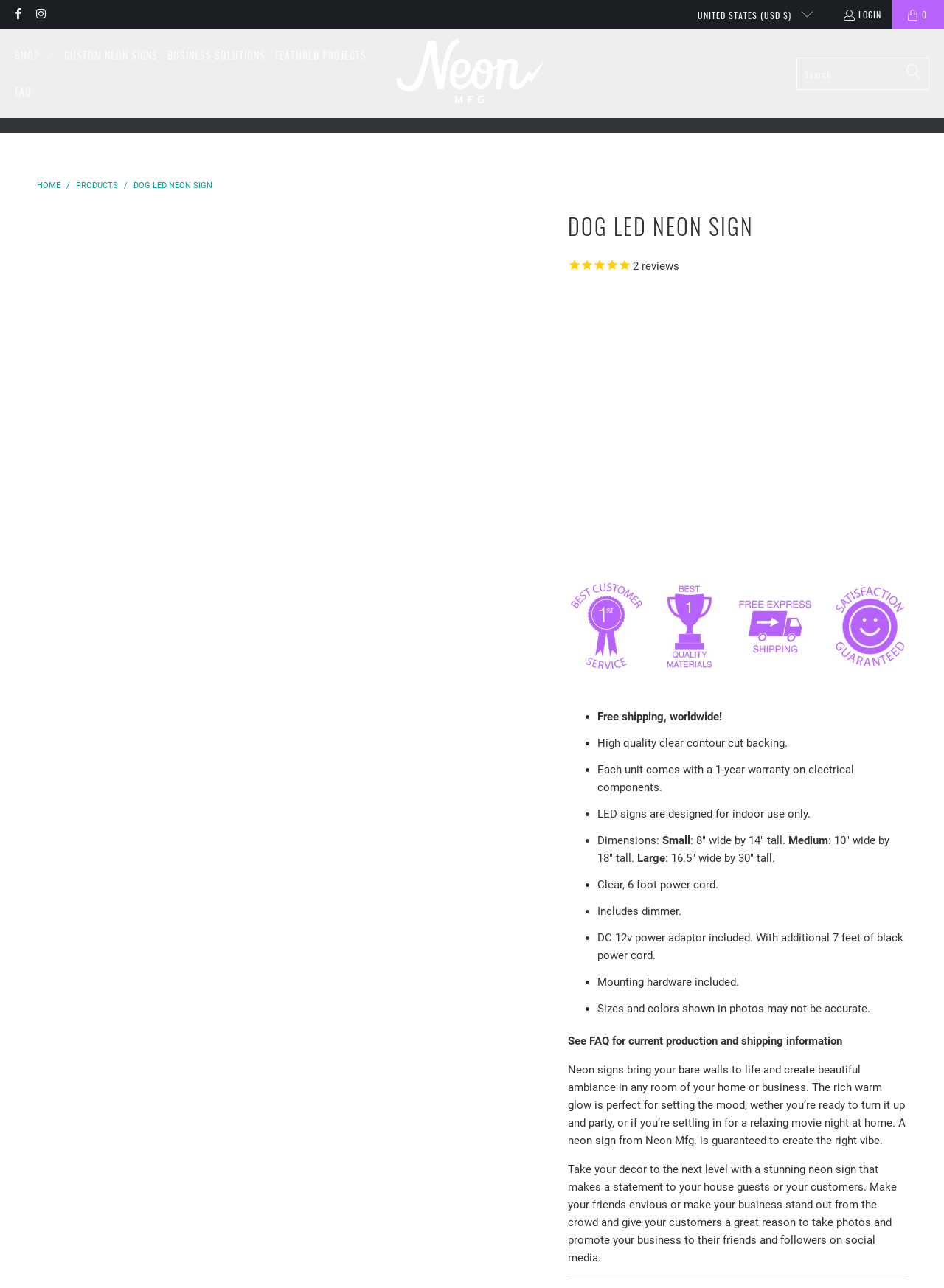Please determine the bounding box coordinates of the element's region to click for the following instruction: "Shop for products".

[0.016, 0.029, 0.058, 0.058]